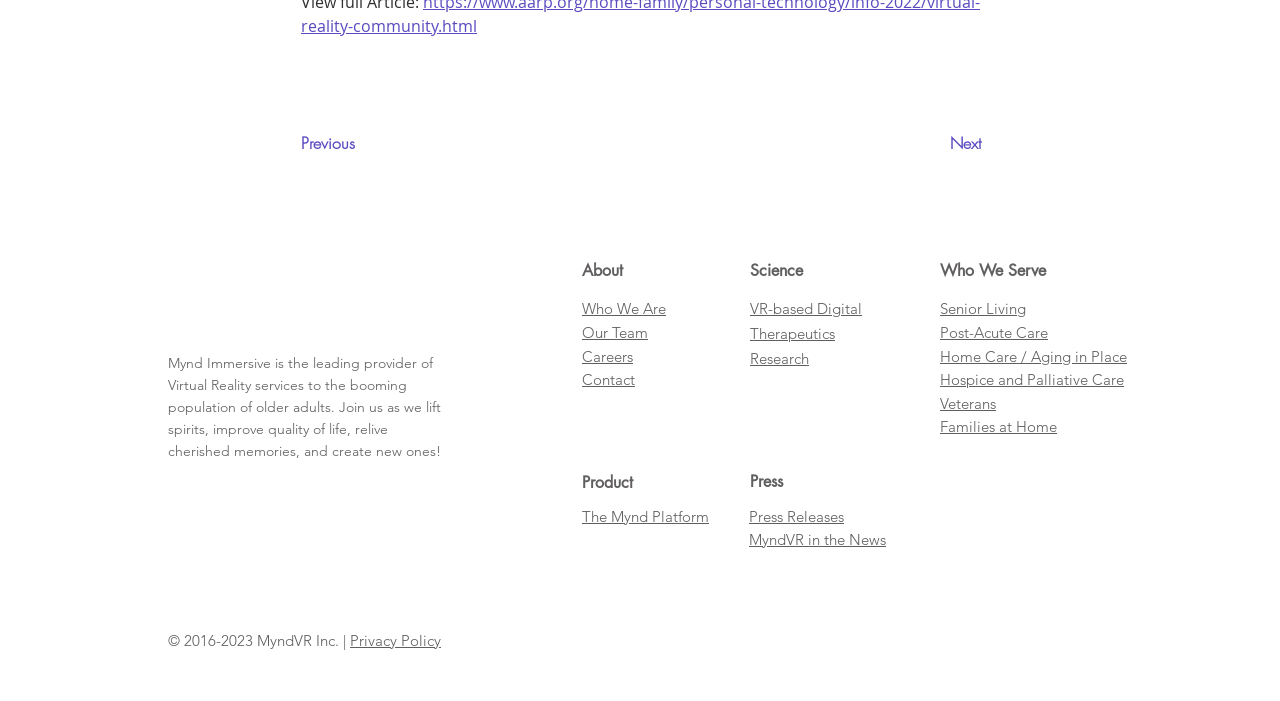Please identify the coordinates of the bounding box for the clickable region that will accomplish this instruction: "Click the Next button".

[0.688, 0.176, 0.766, 0.233]